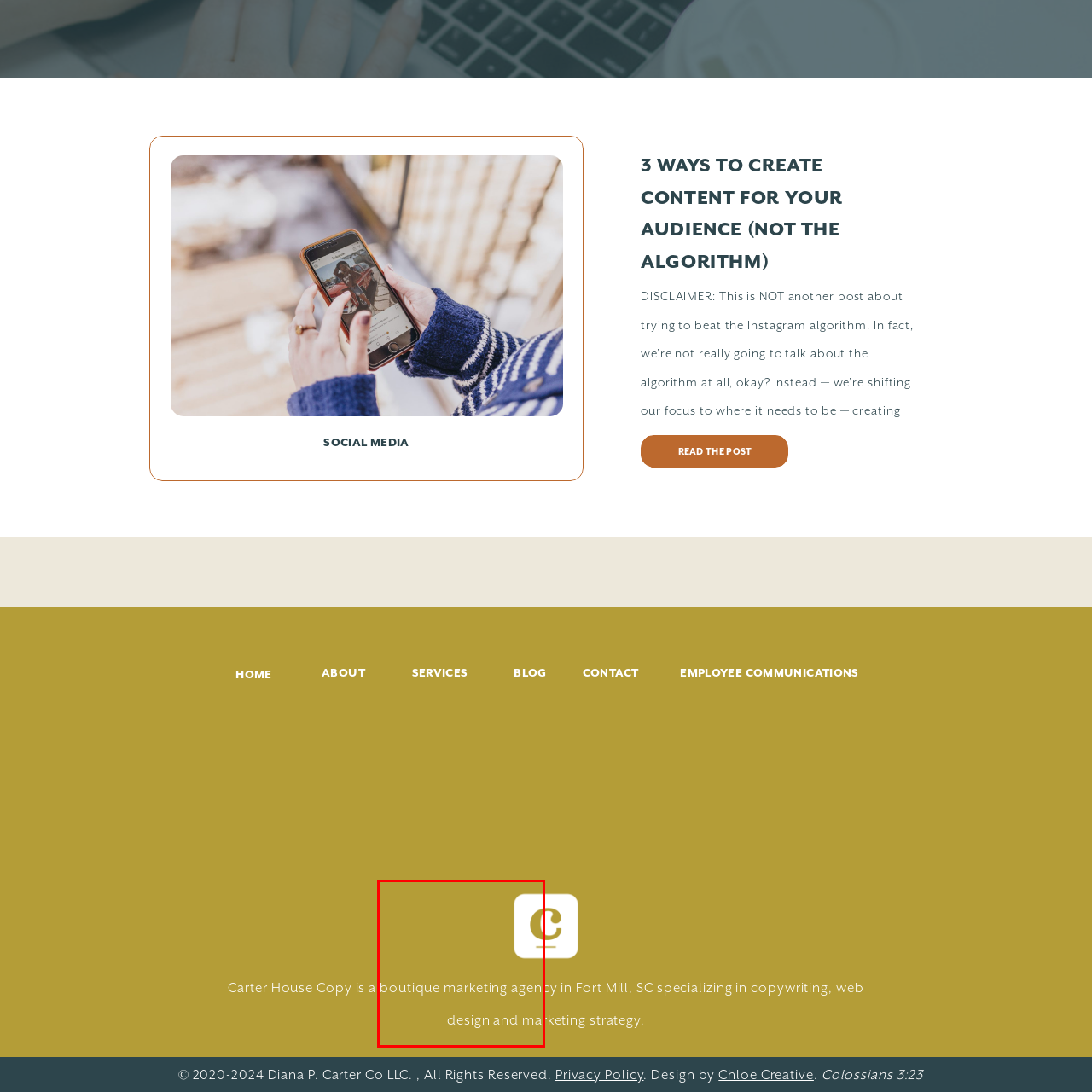Provide a thorough caption for the image that is surrounded by the red boundary.

This image features a minimalist design with a warm, golden background. Prominently displayed is the logo of a boutique marketing agency, which emphasizes its focus on comprehensive services that include copywriting, web design, and marketing strategy. The text below the logo highlights key aspects of the agency's identity, reflecting its commitment to delivering tailored marketing solutions. The overall aesthetic suggests professionalism and creativity, appealing to potential clients seeking a dedicated partner in their marketing efforts.